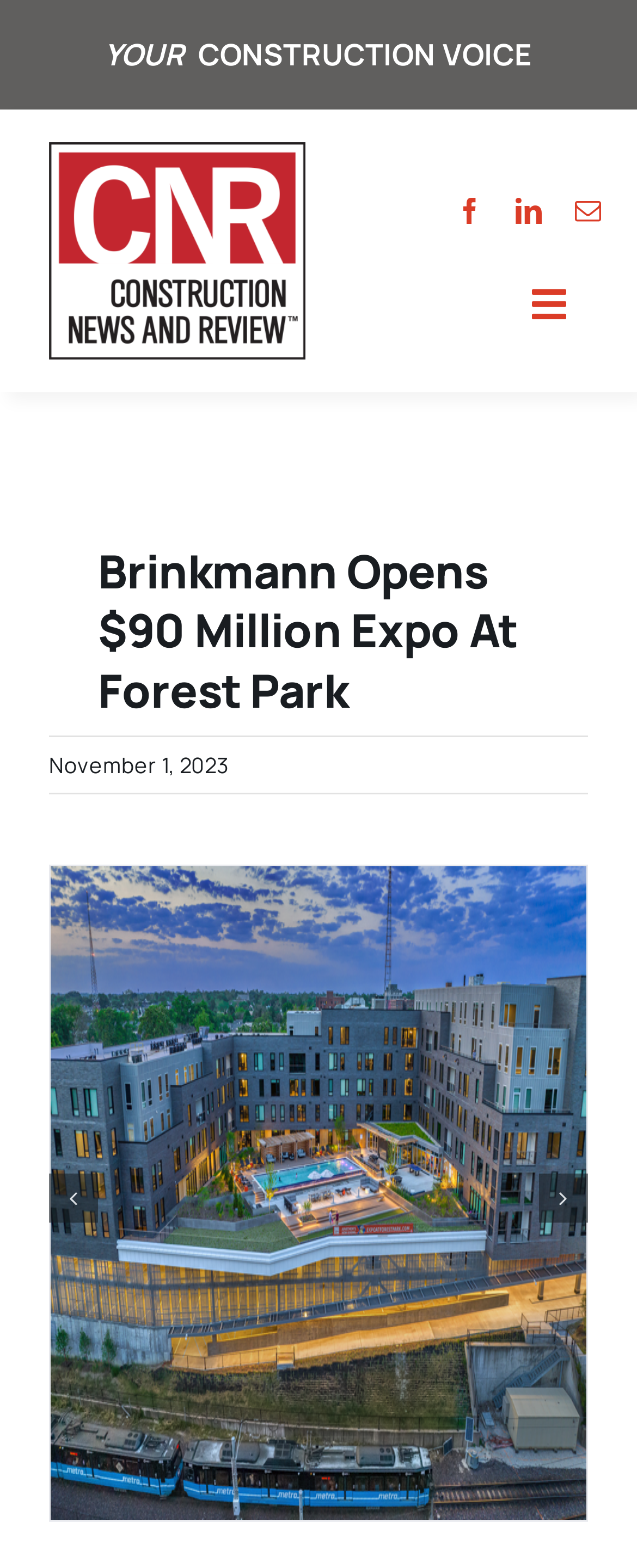Please identify the bounding box coordinates of the clickable area that will allow you to execute the instruction: "Click on BROWNIES".

None